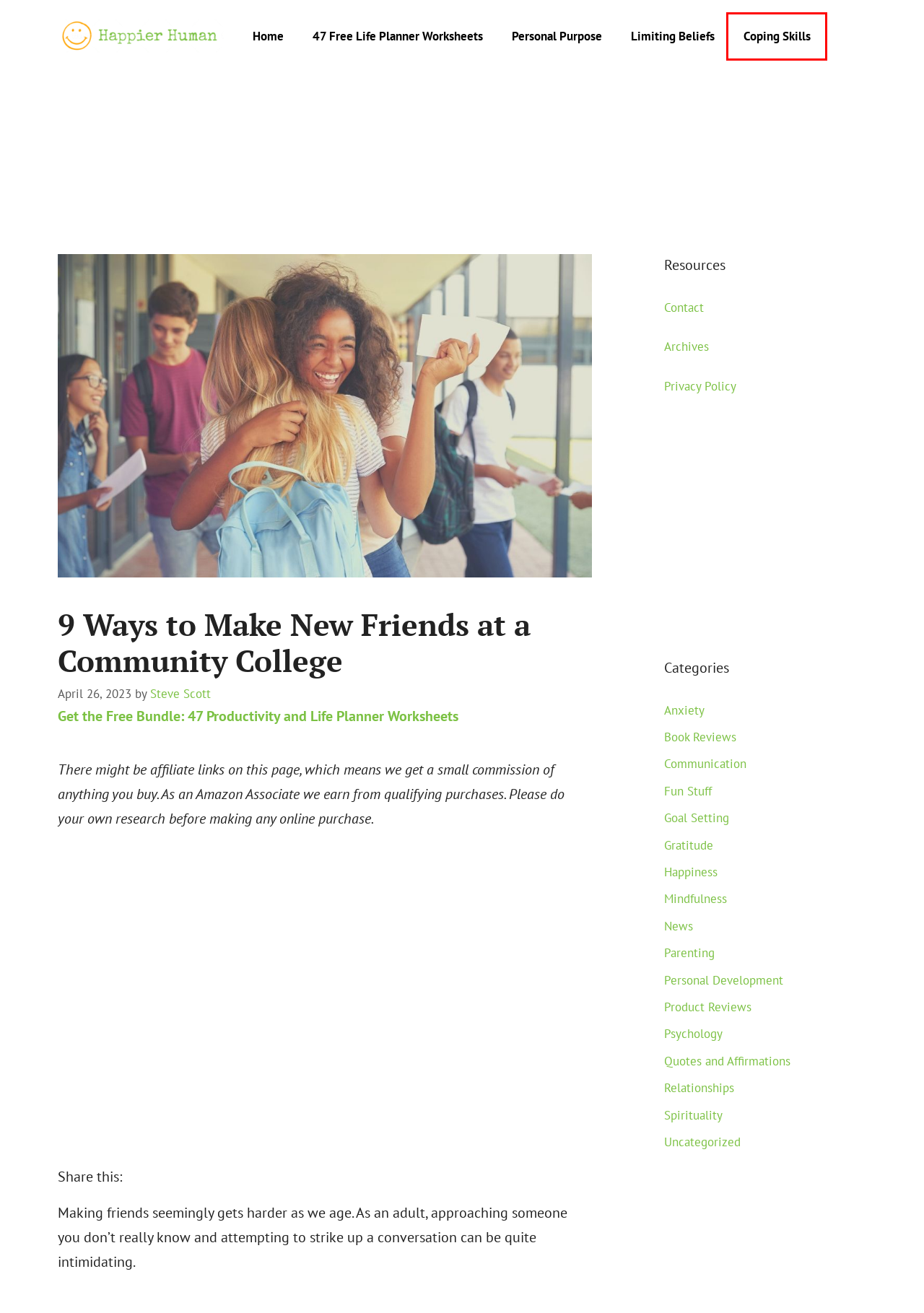You have a screenshot of a webpage with a red bounding box around an element. Select the webpage description that best matches the new webpage after clicking the element within the red bounding box. Here are the descriptions:
A. Psychology Archives - Happier Human
B. Book Reviews Archives - Happier Human
C. Fun Stuff Archives - Happier Human
D. 71 Coping Skills: A List for Adults to Deal with Anxiety & Stress - Happier Human
E. Contact Happier Human - Happier Human
F. Uncategorized Archives - Happier Human
G. Spirituality Archives - Happier Human
H. Communication Archives - Happier Human

D